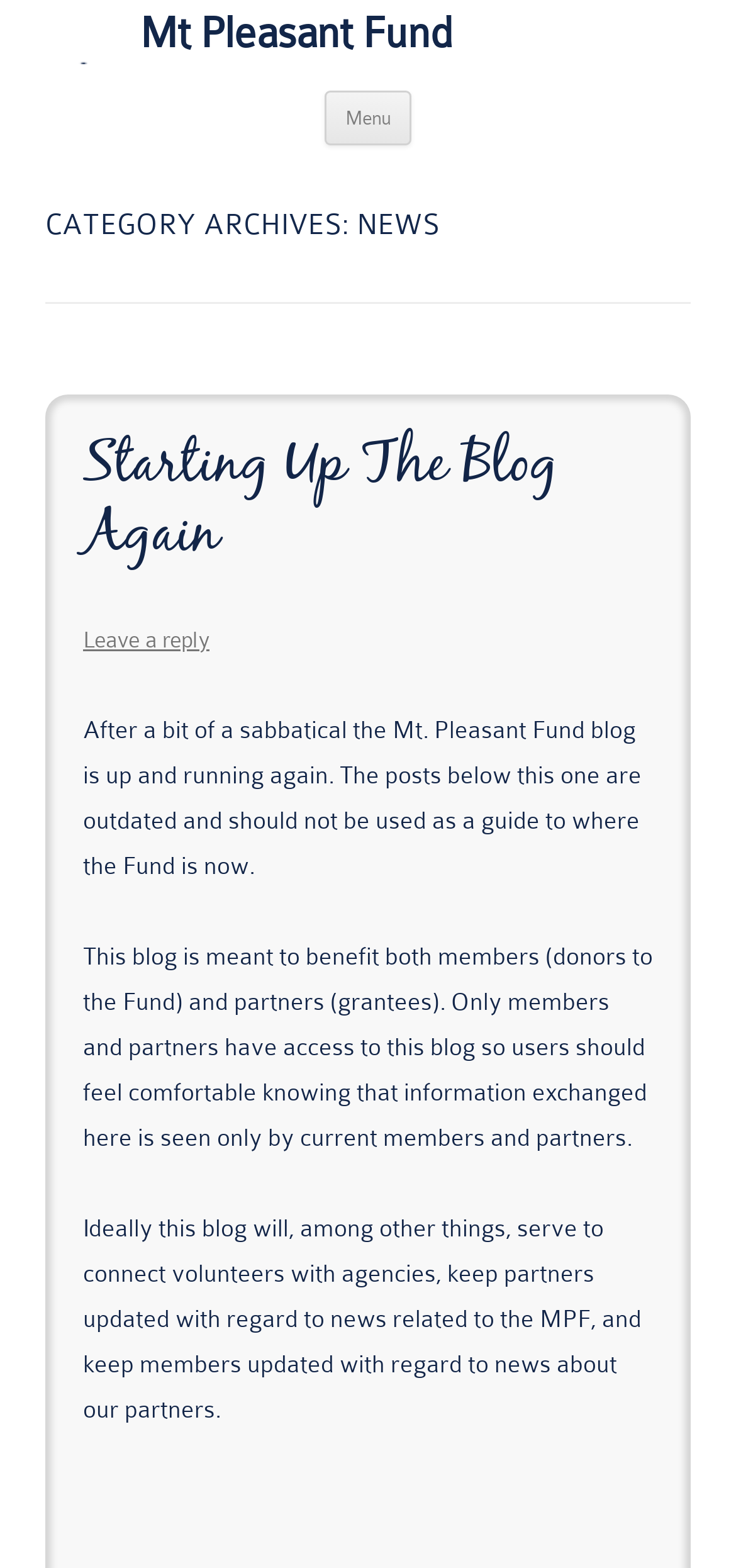Provide a one-word or brief phrase answer to the question:
What is the function of the 'Leave a reply' link?

To leave a comment